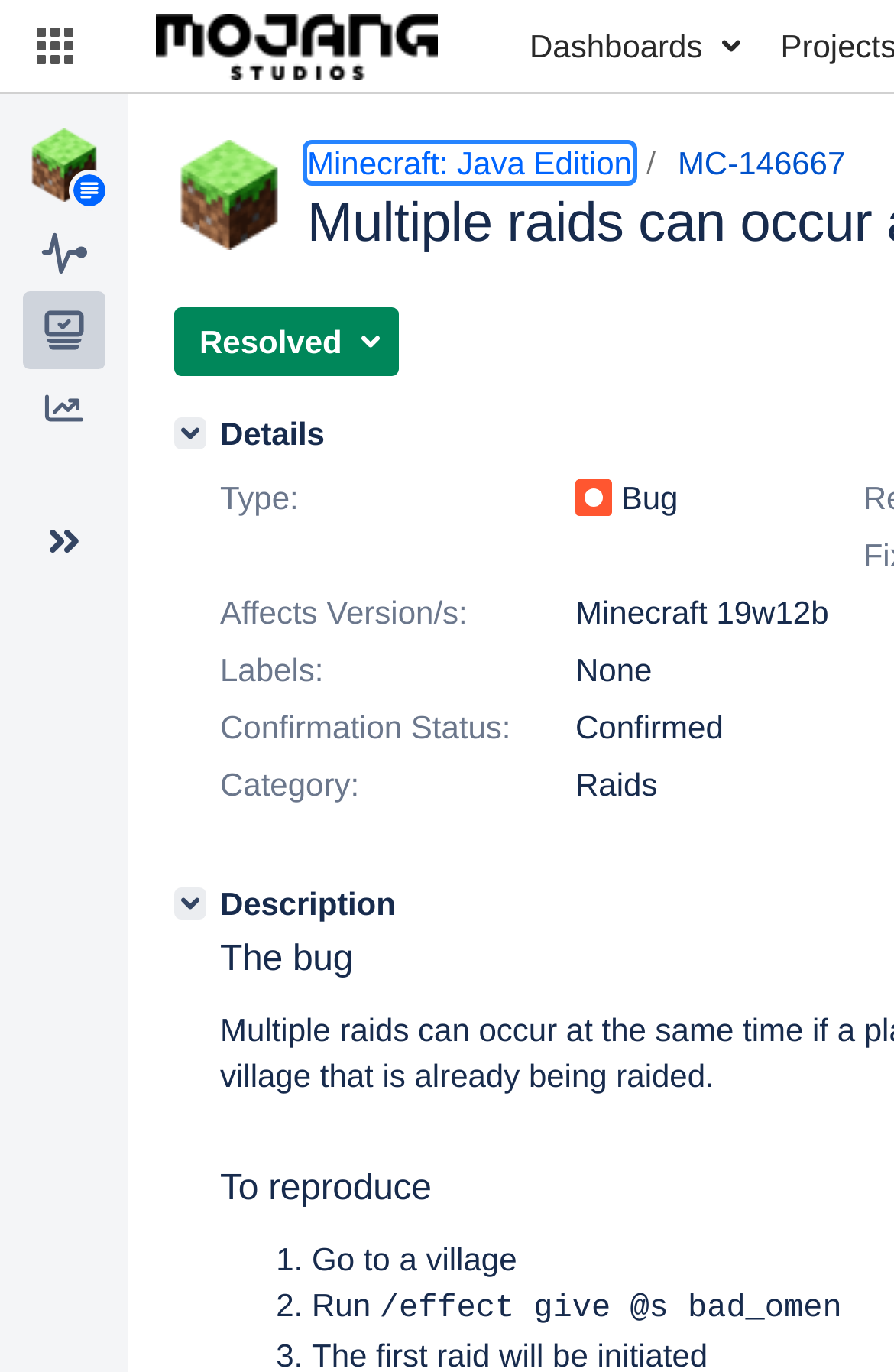Respond to the question below with a single word or phrase:
What is the project type of Minecraft: Java Edition?

business